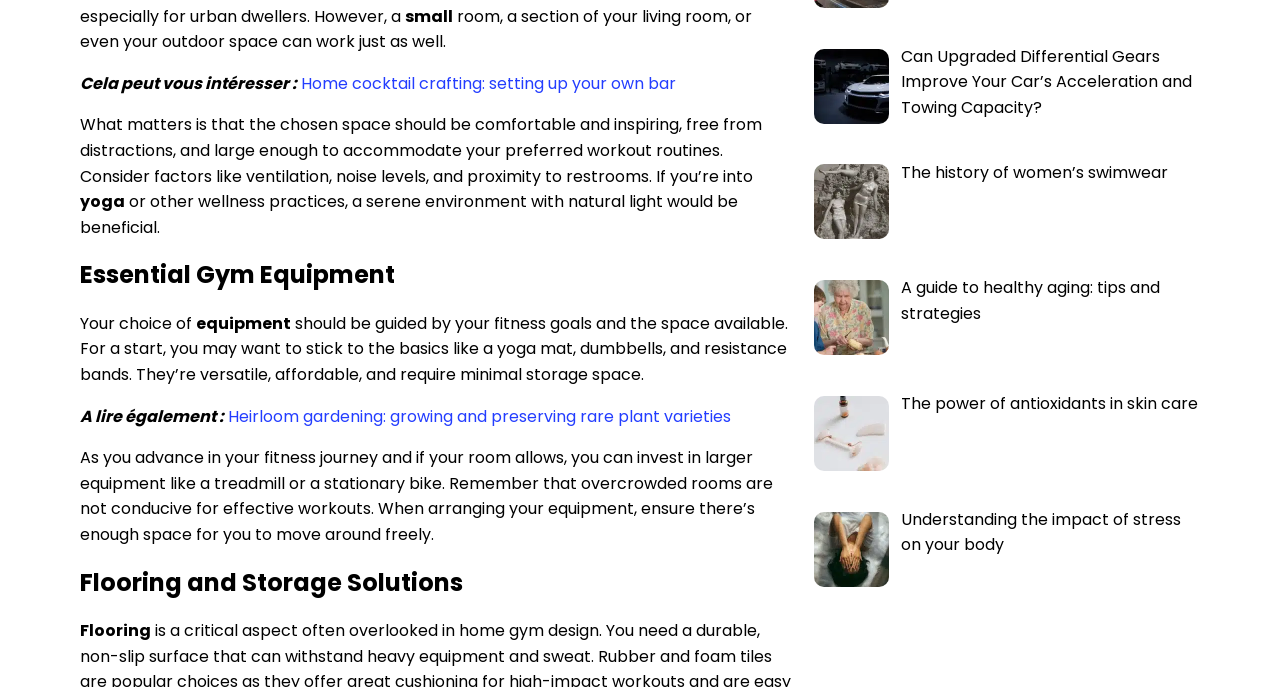Bounding box coordinates are to be given in the format (top-left x, top-left y, bottom-right x, bottom-right y). All values must be floating point numbers between 0 and 1. Provide the bounding box coordinate for the UI element described as: The history of women’s swimwear

[0.704, 0.234, 0.912, 0.267]